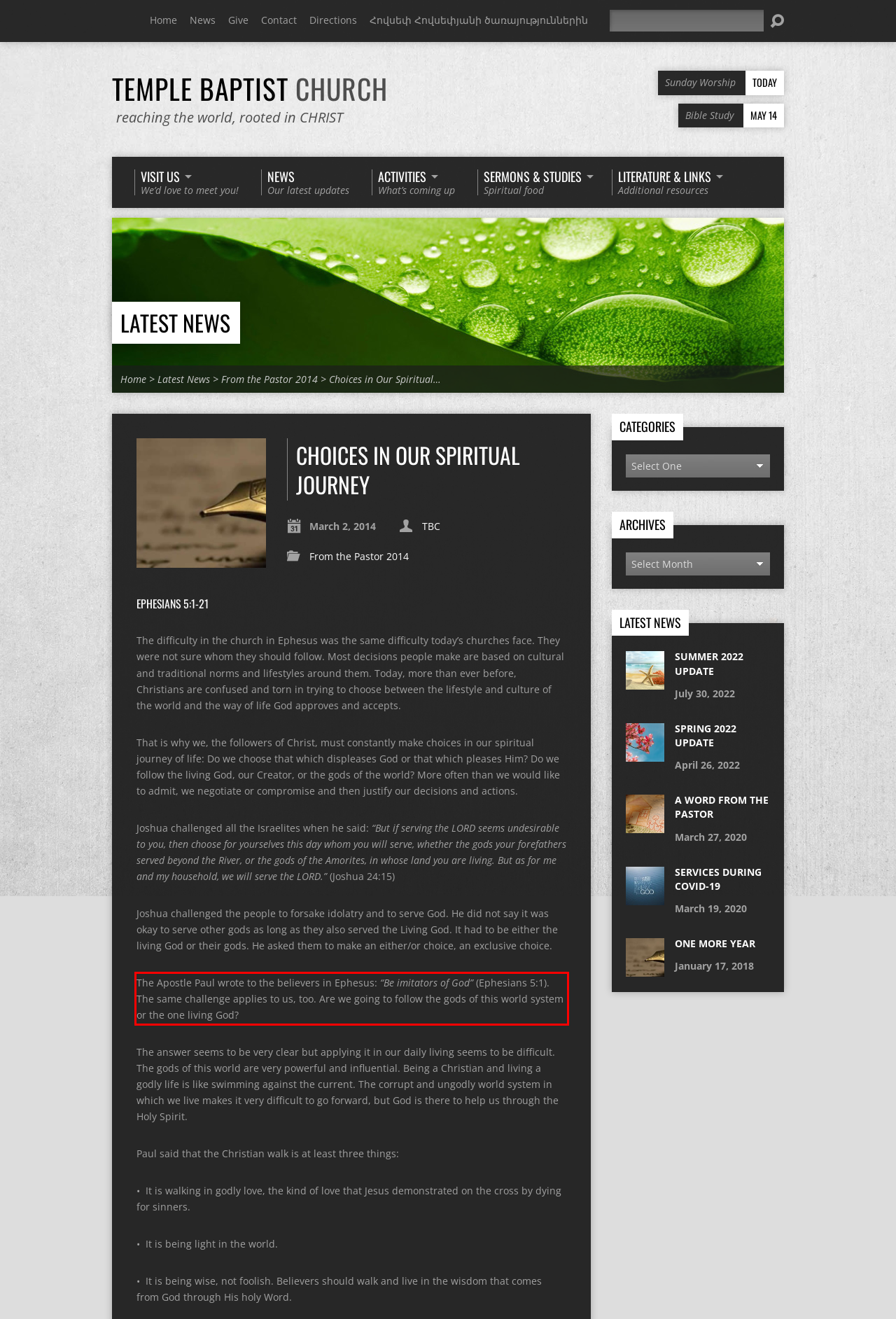Analyze the red bounding box in the provided webpage screenshot and generate the text content contained within.

The Apostle Paul wrote to the believers in Ephesus: “Be imitators of God” (Ephesians 5:1). The same challenge applies to us, too. Are we going to follow the gods of this world system or the one living God?